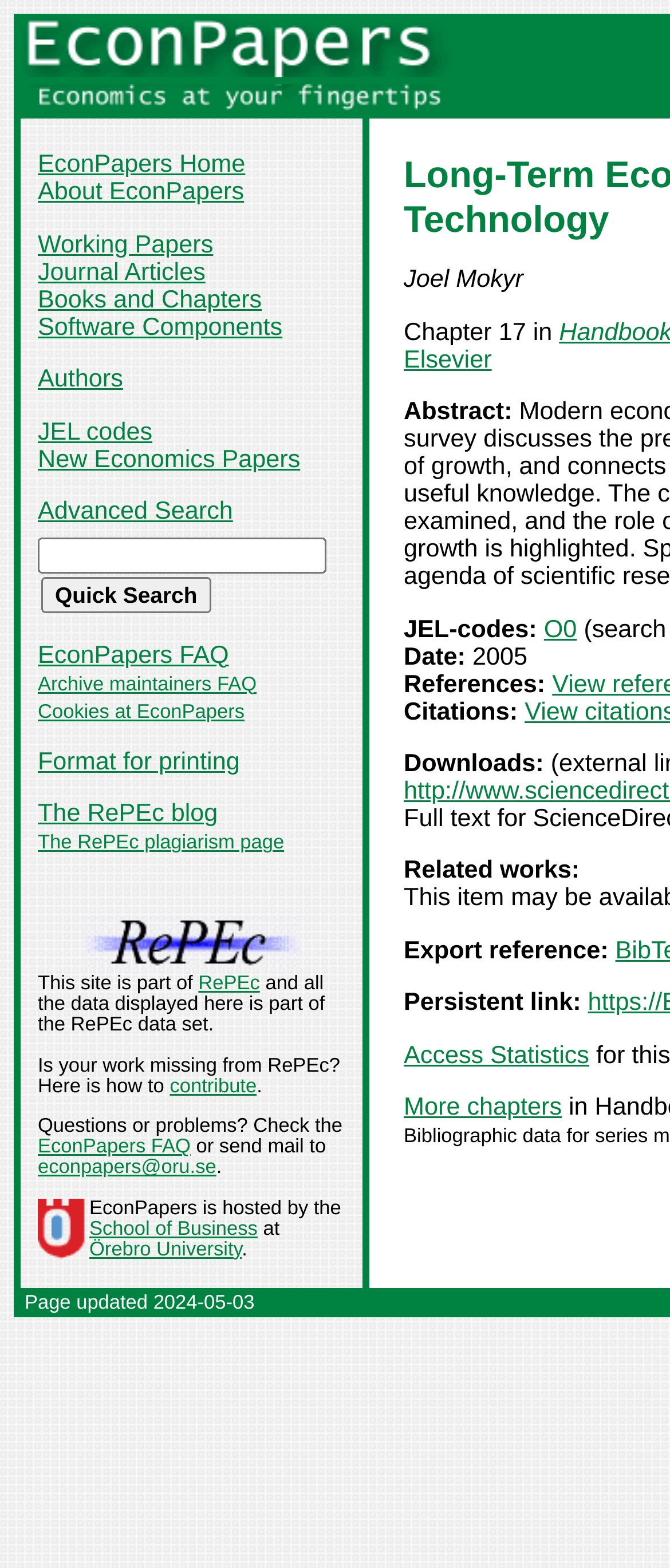Provide the bounding box coordinates of the section that needs to be clicked to accomplish the following instruction: "Click on the 'EconPapers' link."

[0.031, 0.036, 0.674, 0.054]